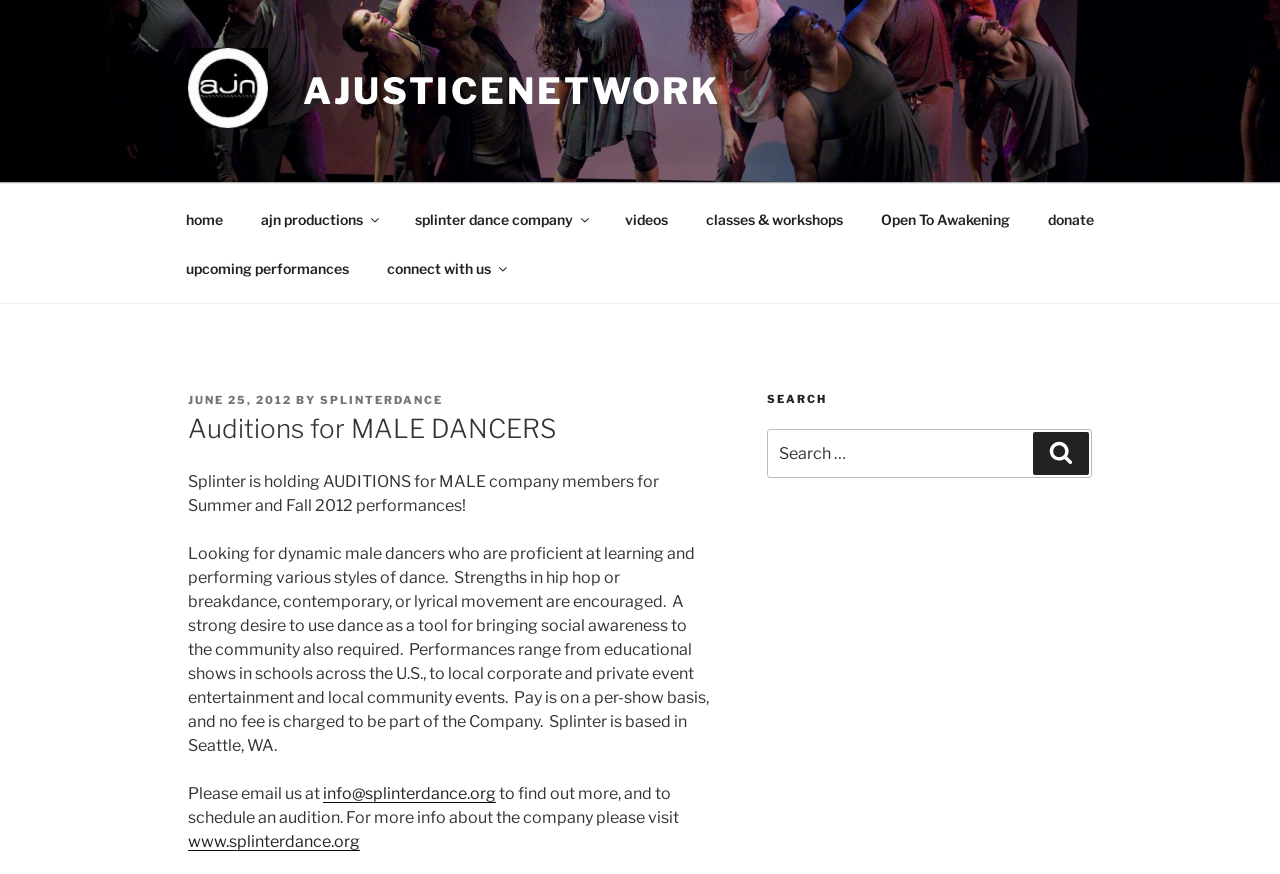Find the bounding box coordinates for the area that must be clicked to perform this action: "email to find out more about auditions".

[0.252, 0.897, 0.388, 0.919]